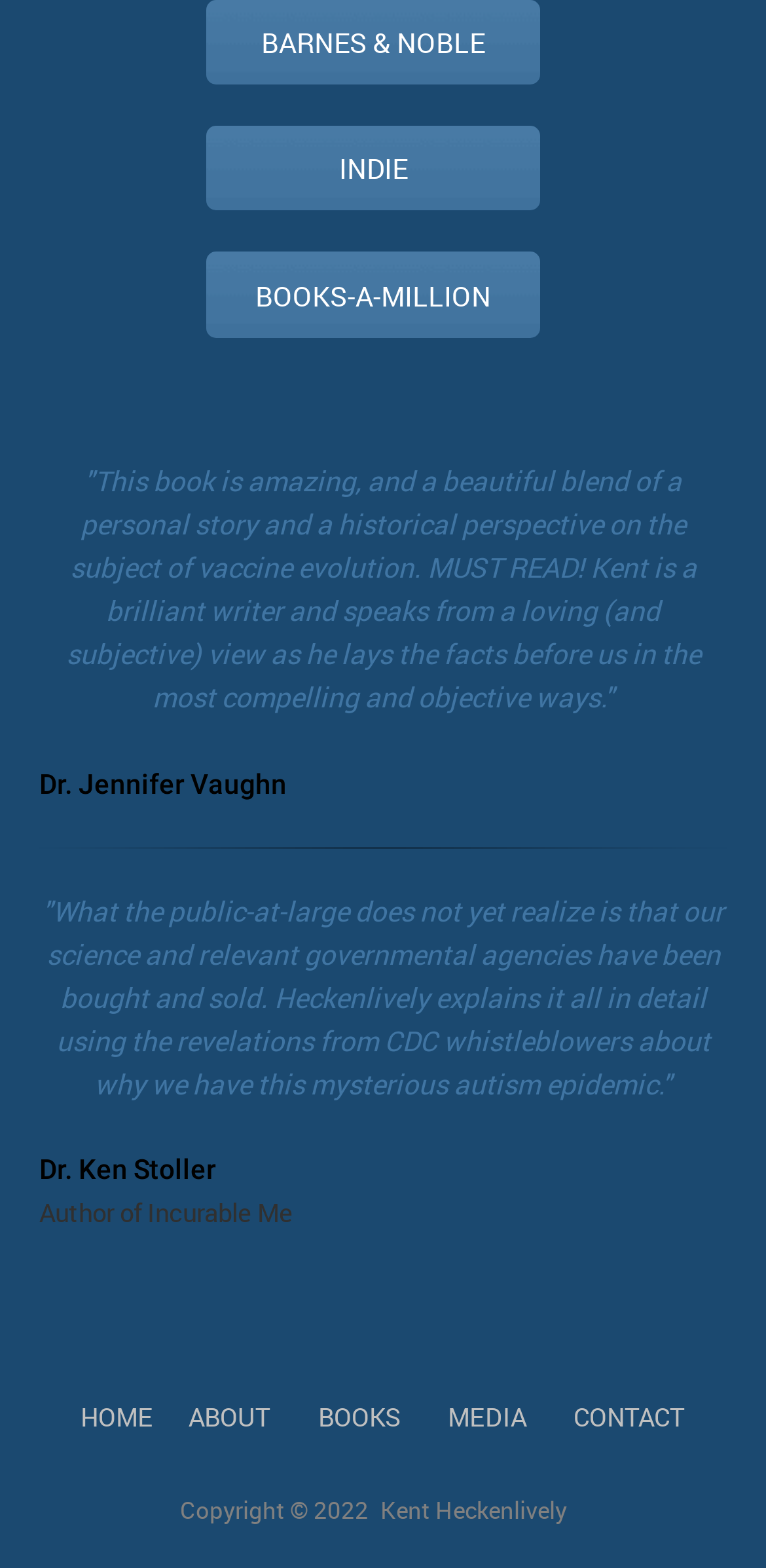Find the bounding box of the UI element described as follows: "BARNES & NOBLEBARNES & NOBLE".

[0.269, 0.013, 0.705, 0.036]